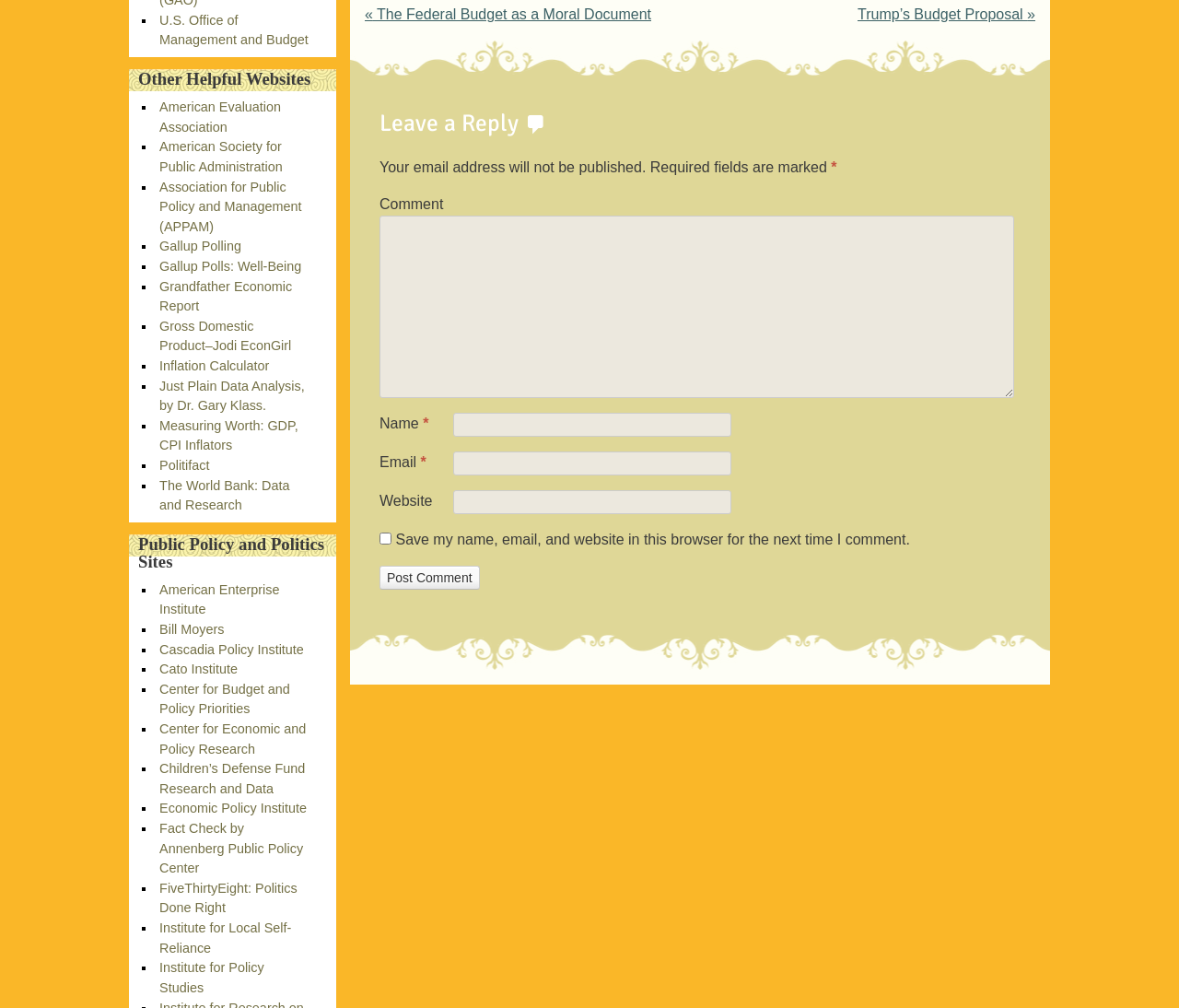Specify the bounding box coordinates of the area that needs to be clicked to achieve the following instruction: "Leave a comment".

[0.322, 0.194, 0.376, 0.21]